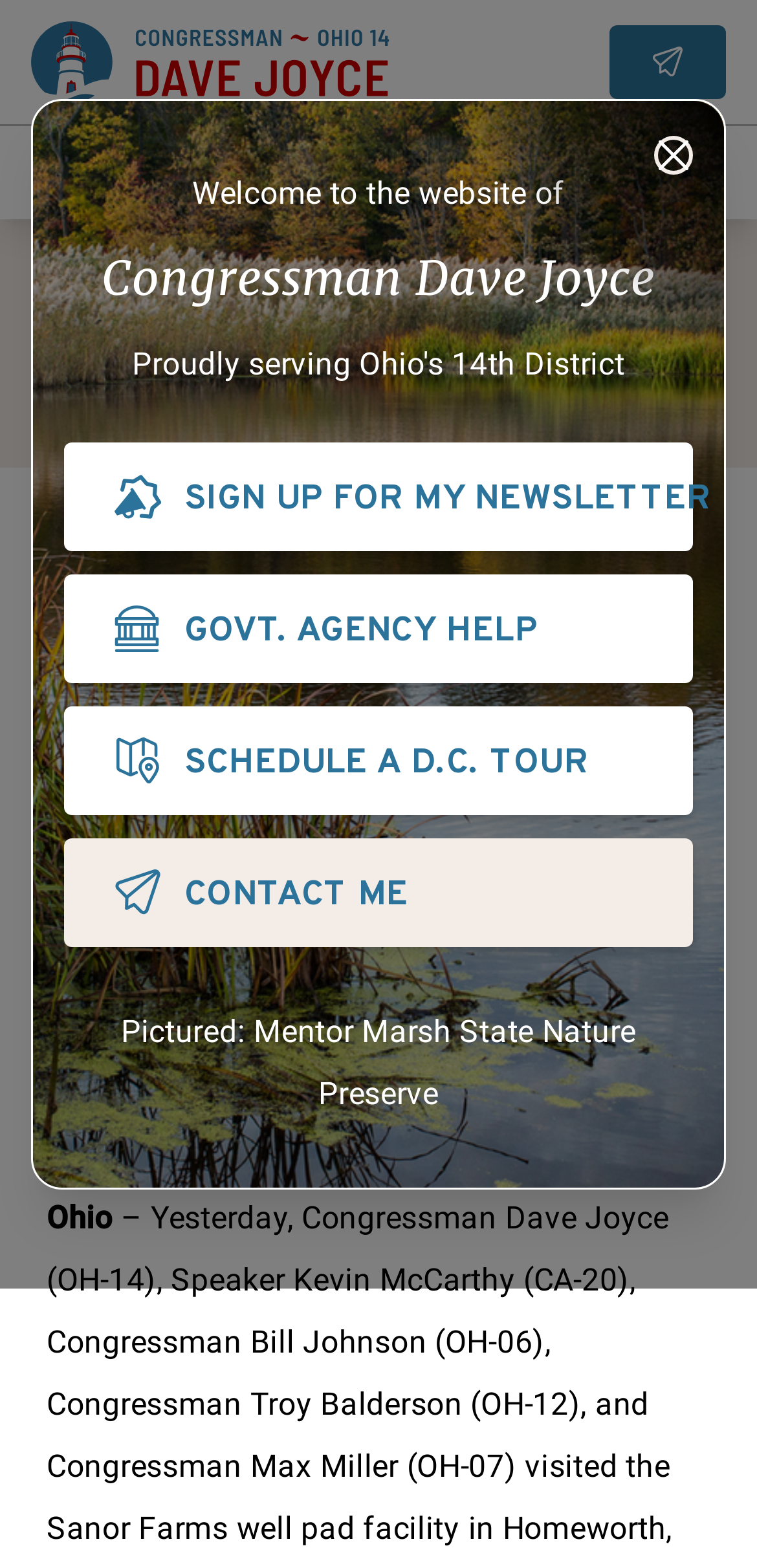Please provide the bounding box coordinates for the element that needs to be clicked to perform the instruction: "Schedule a D.C. tour". The coordinates must consist of four float numbers between 0 and 1, formatted as [left, top, right, bottom].

[0.085, 0.45, 0.915, 0.52]